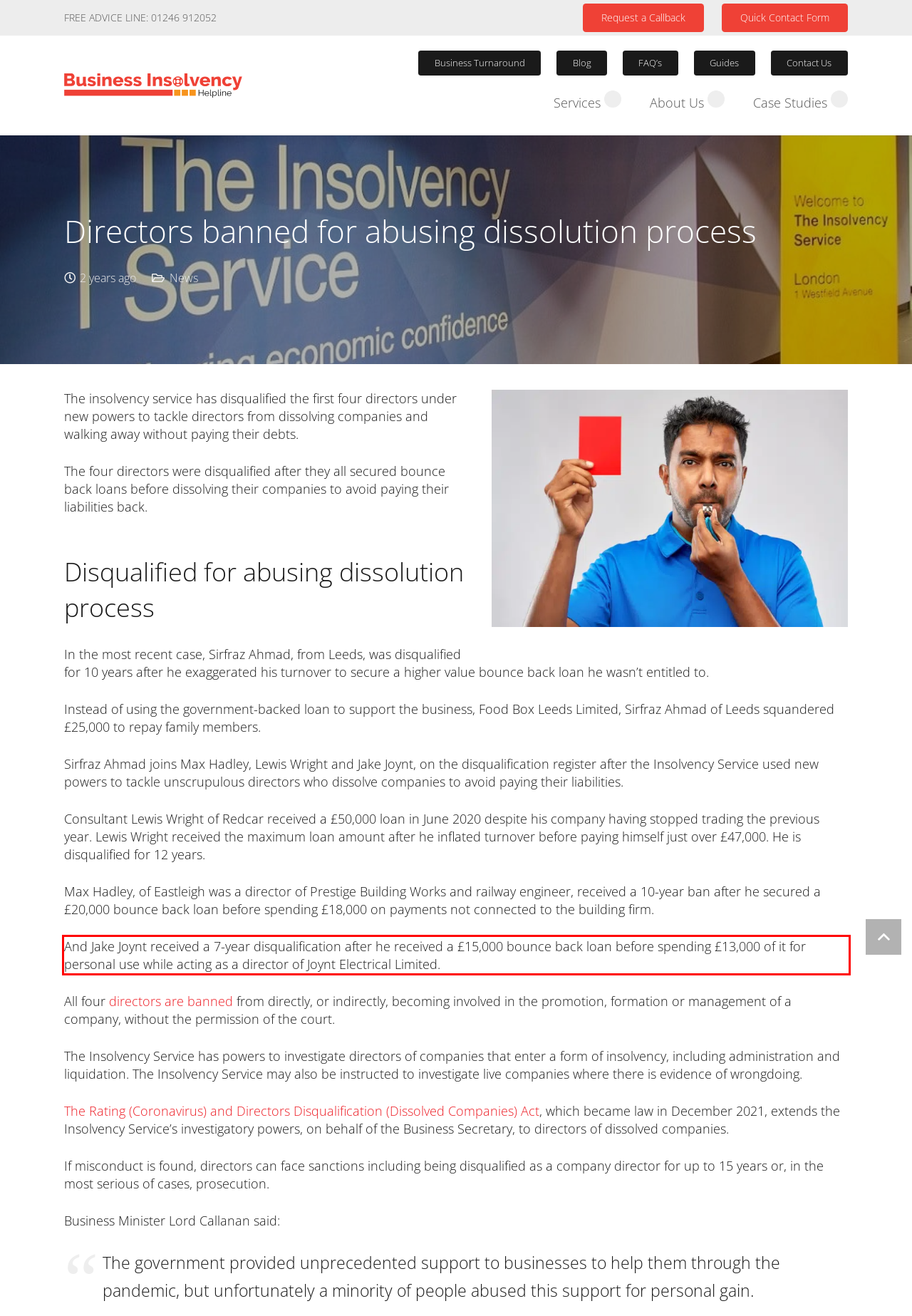Please recognize and transcribe the text located inside the red bounding box in the webpage image.

And Jake Joynt received a 7-year disqualification after he received a £15,000 bounce back loan before spending £13,000 of it for personal use while acting as a director of Joynt Electrical Limited.